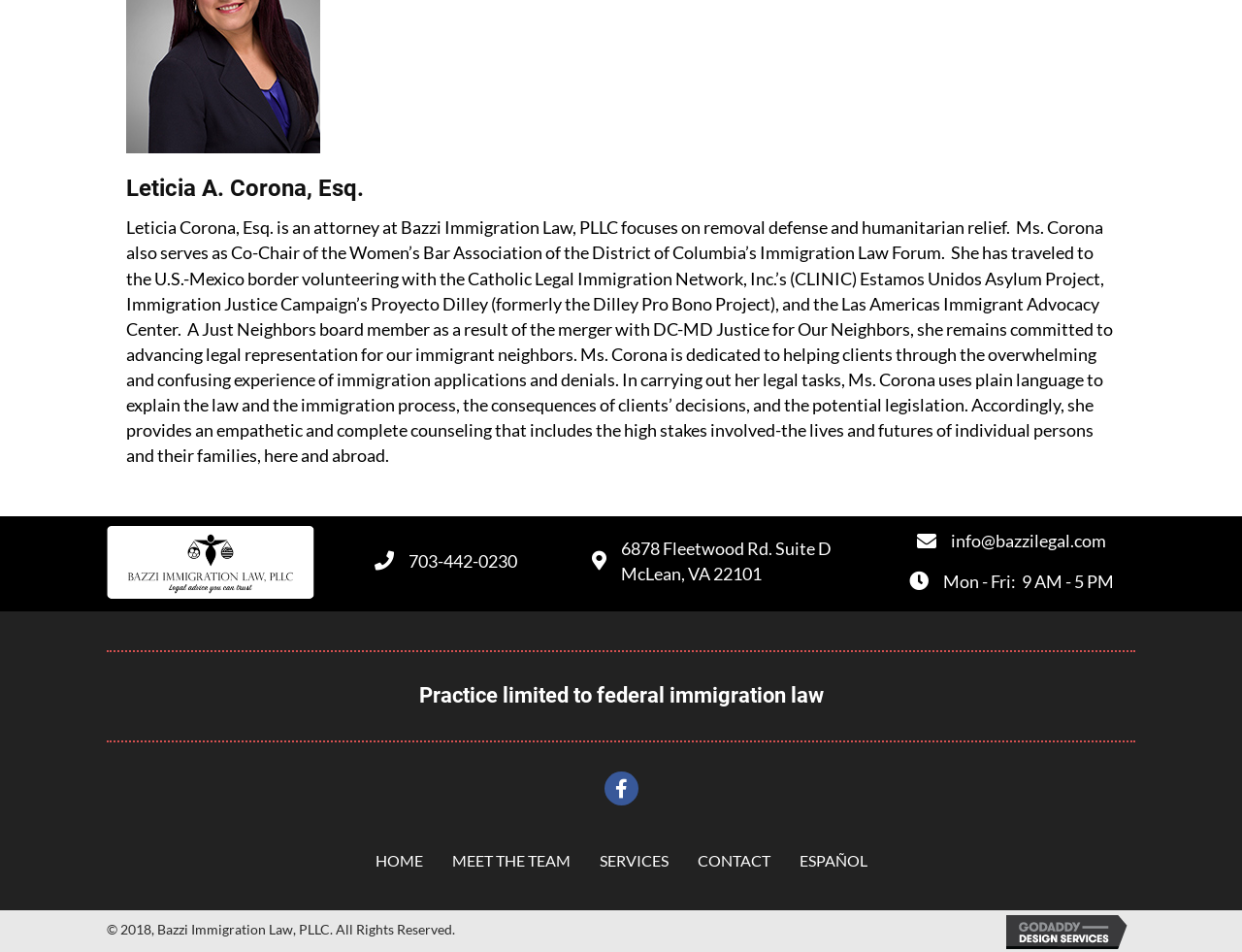What are the office hours of the law firm?
Please interpret the details in the image and answer the question thoroughly.

The office hours of the law firm can be found in the StaticText element on the page, which reads 'Mon - Fri: 9 AM - 5 PM' and is located below the firm's address.